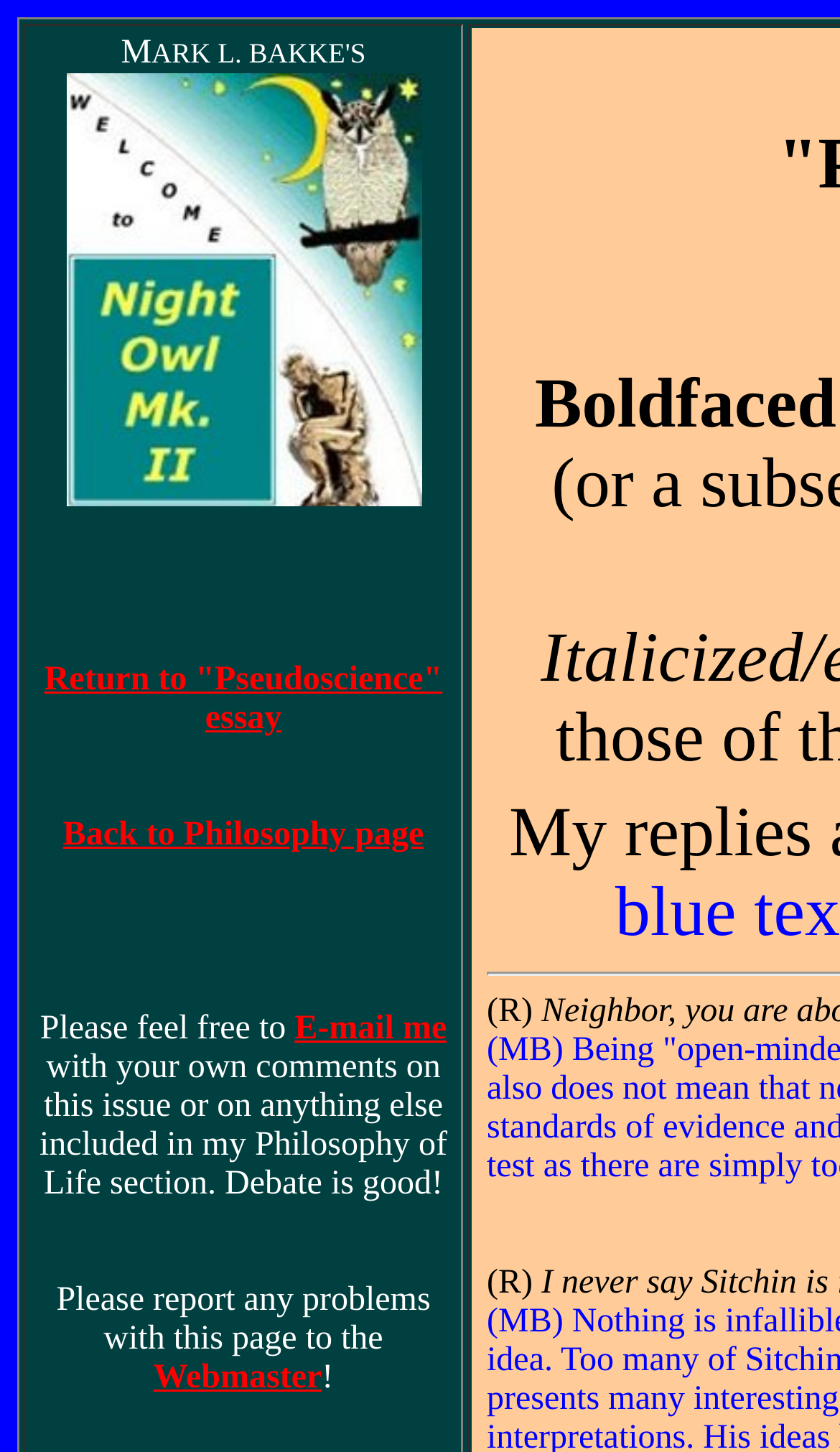Explain in detail what you observe on this webpage.

The webpage is titled "NIGHT OWL MK. II -- Philosophy/Pseudoscience (Reply #1)". At the top-left corner, there is a link "Night Owl Mk. II" accompanied by an image with the same name, which is positioned slightly above the link. 

Below the image and link, there are two links, "Return to 'Pseudoscience' essay" and "Back to Philosophy page", placed side by side, with the former on the left and the latter on the right. 

Further down, there is a paragraph of text that starts with "Please feel free to" and continues with "E-mail me" as a link, followed by a sentence encouraging debate and discussion on the topic. 

Below this paragraph, there is another sentence that starts with "Please report any problems with this page to the" and includes a link to the "Webmaster", followed by an exclamation mark. 

On the right side of the page, there are two instances of the text "(R)", one above the other, positioned roughly in the middle and lower-middle sections of the page, respectively.